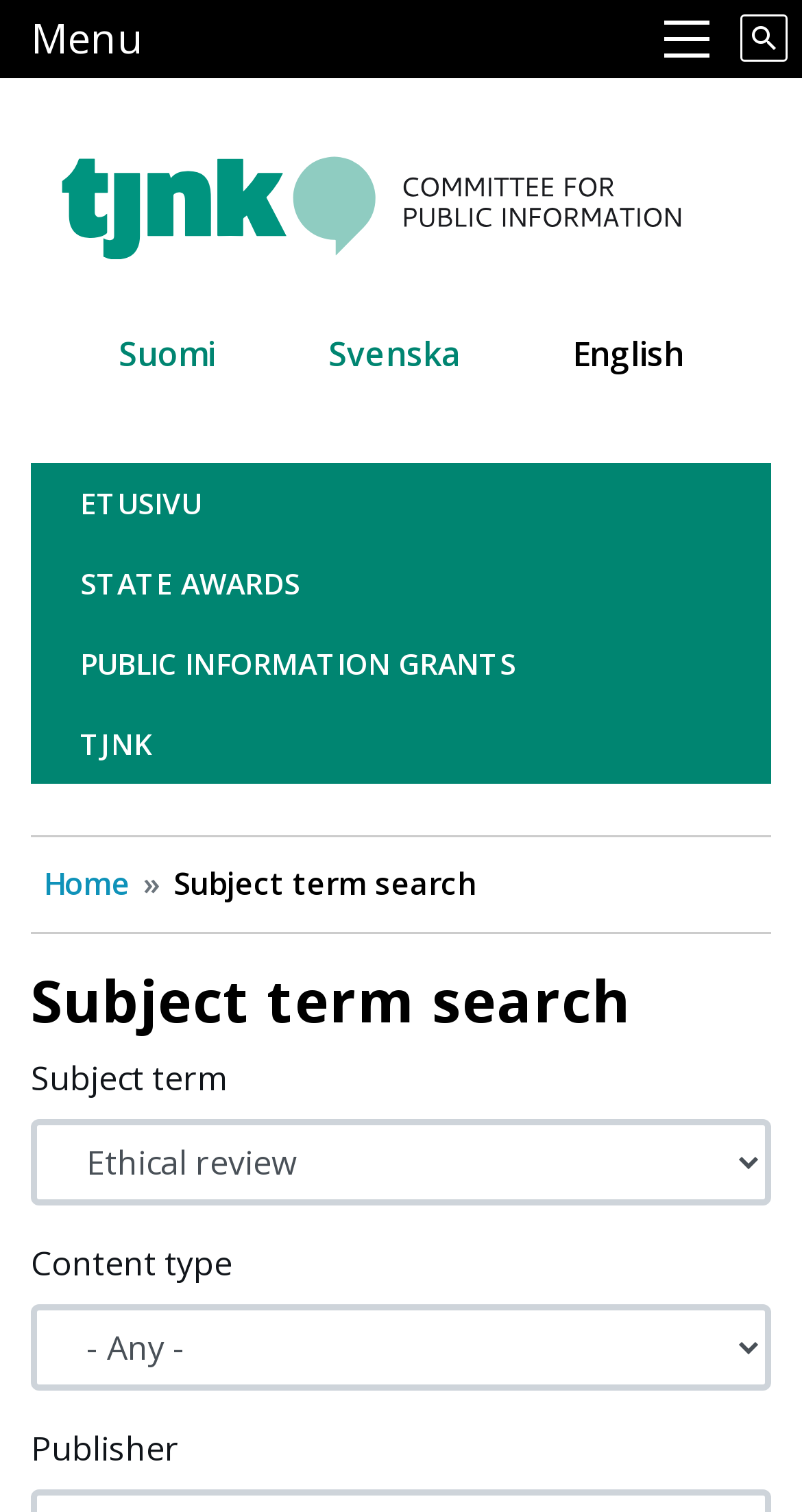Please locate the bounding box coordinates for the element that should be clicked to achieve the following instruction: "Search for a subject term". Ensure the coordinates are given as four float numbers between 0 and 1, i.e., [left, top, right, bottom].

[0.038, 0.74, 0.962, 0.797]